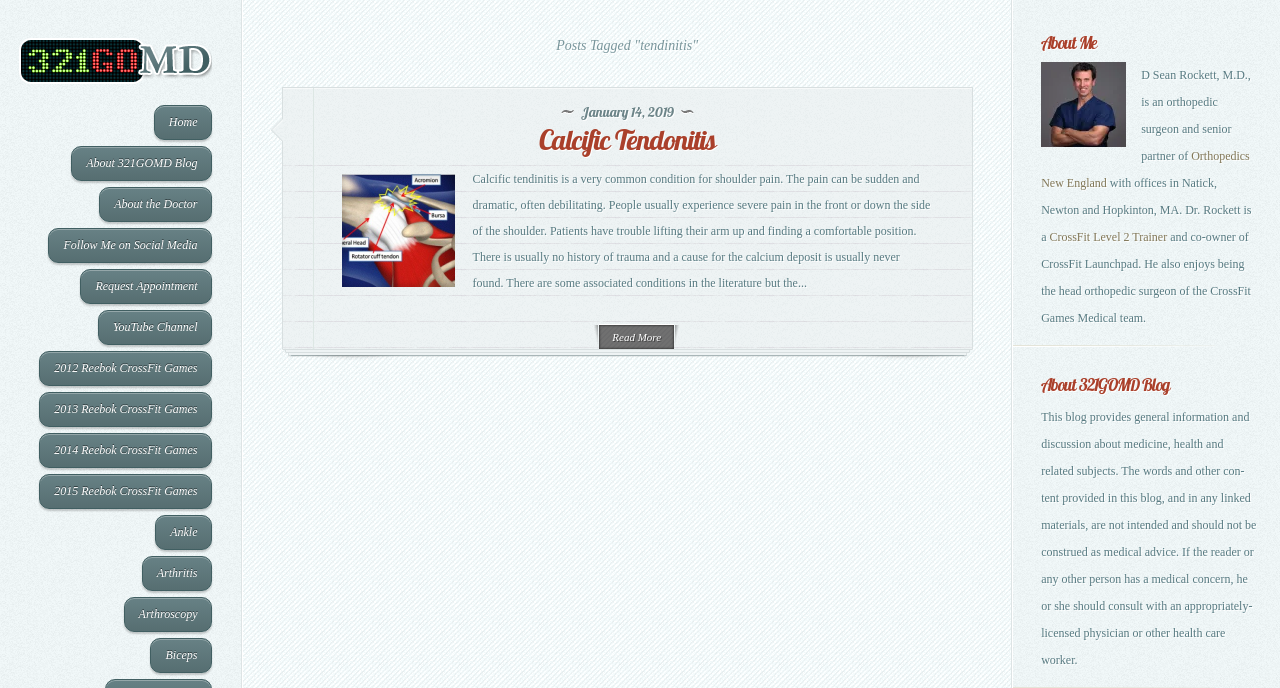What is the condition described in the blog post?
Provide a well-explained and detailed answer to the question.

I found the answer by looking at the article section, where it says 'Calcific tendinitis is a very common condition for shoulder pain. The pain can be sudden and dramatic, often debilitating'.